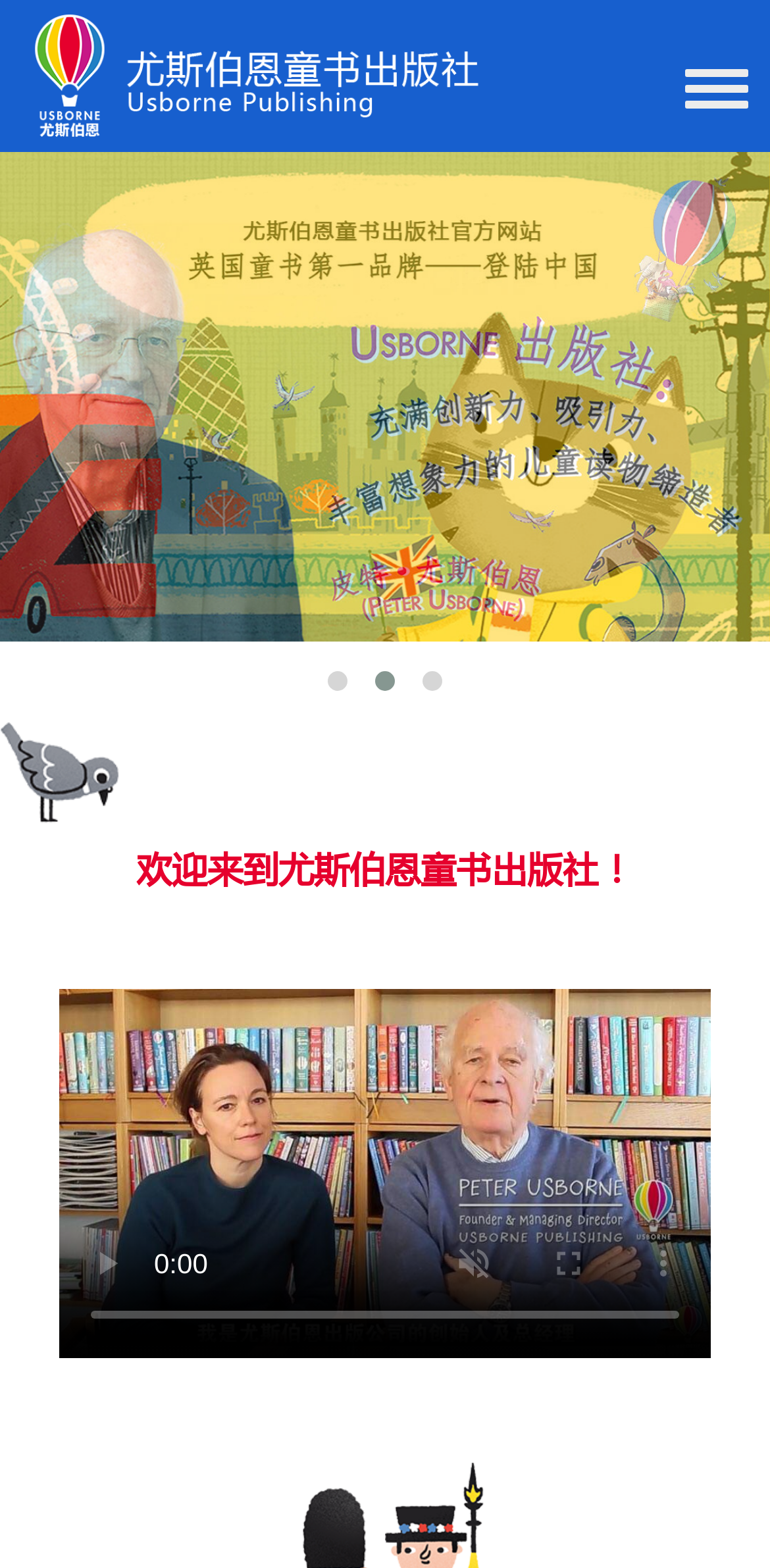Please give a succinct answer using a single word or phrase:
What is the current state of the video player?

Disabled